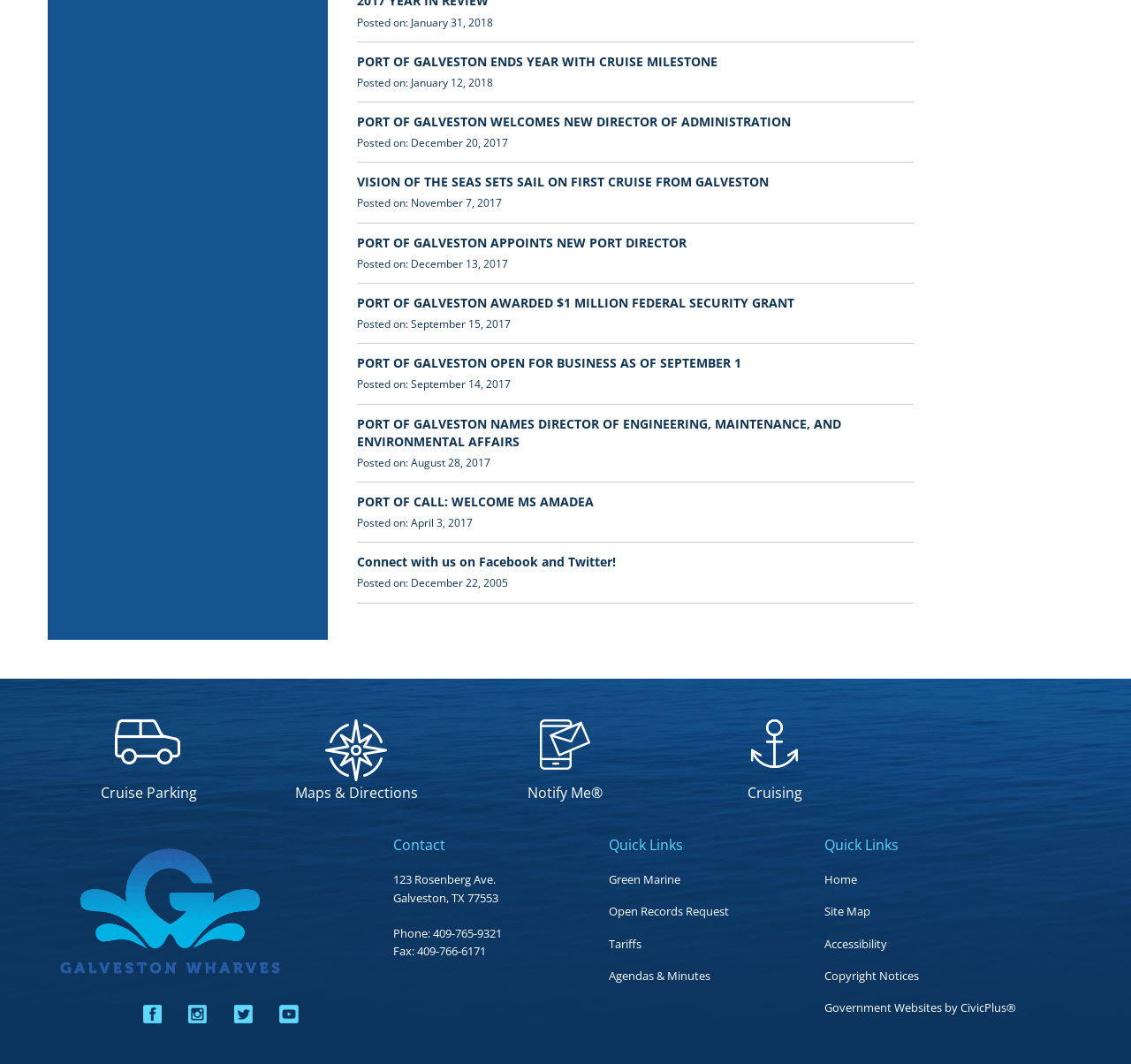Please mark the clickable region by giving the bounding box coordinates needed to complete this instruction: "Contact us".

[0.347, 0.784, 0.538, 0.805]